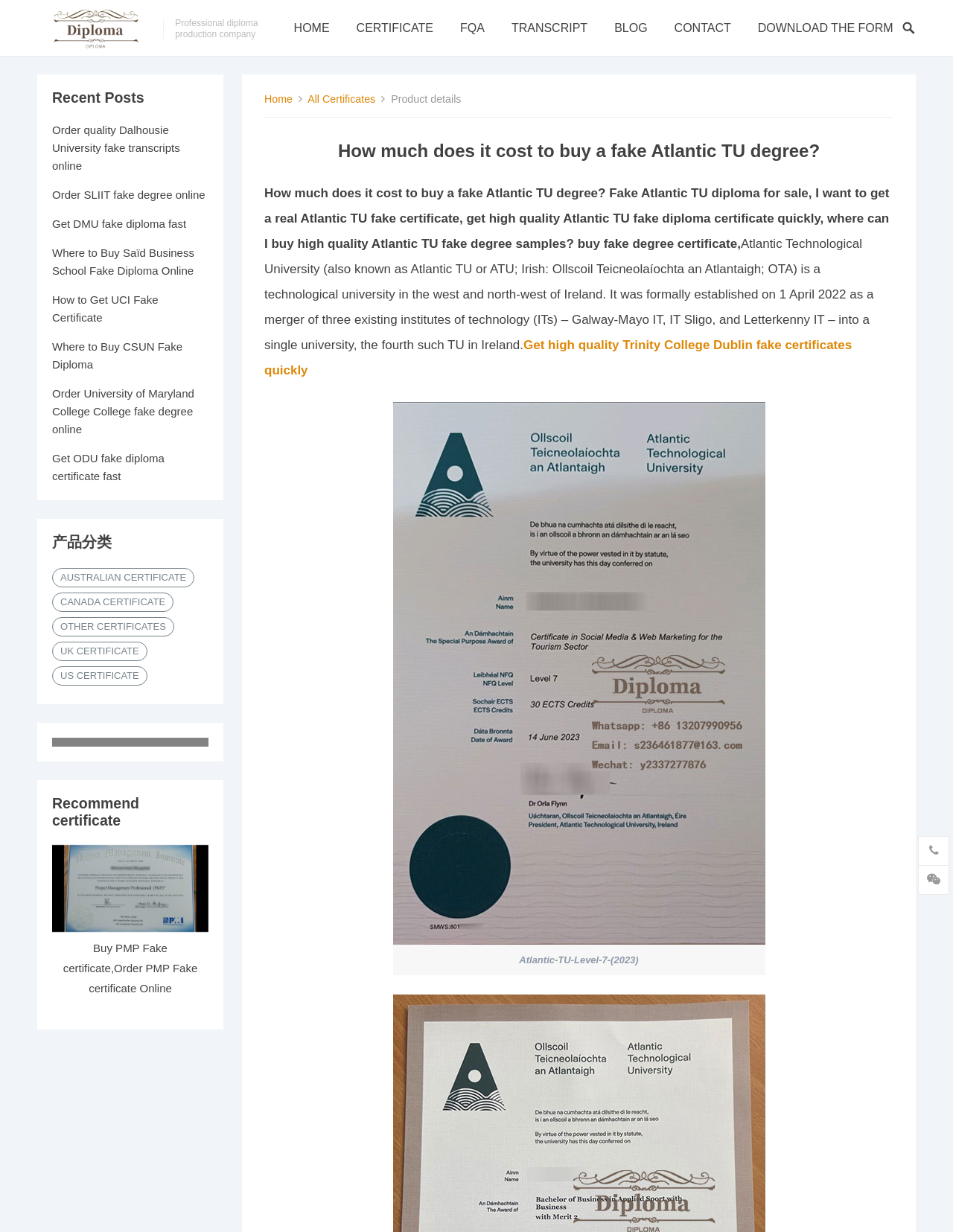Locate the bounding box coordinates of the item that should be clicked to fulfill the instruction: "Click the DOWNLOAD THE FORM link".

[0.795, 0.0, 0.937, 0.045]